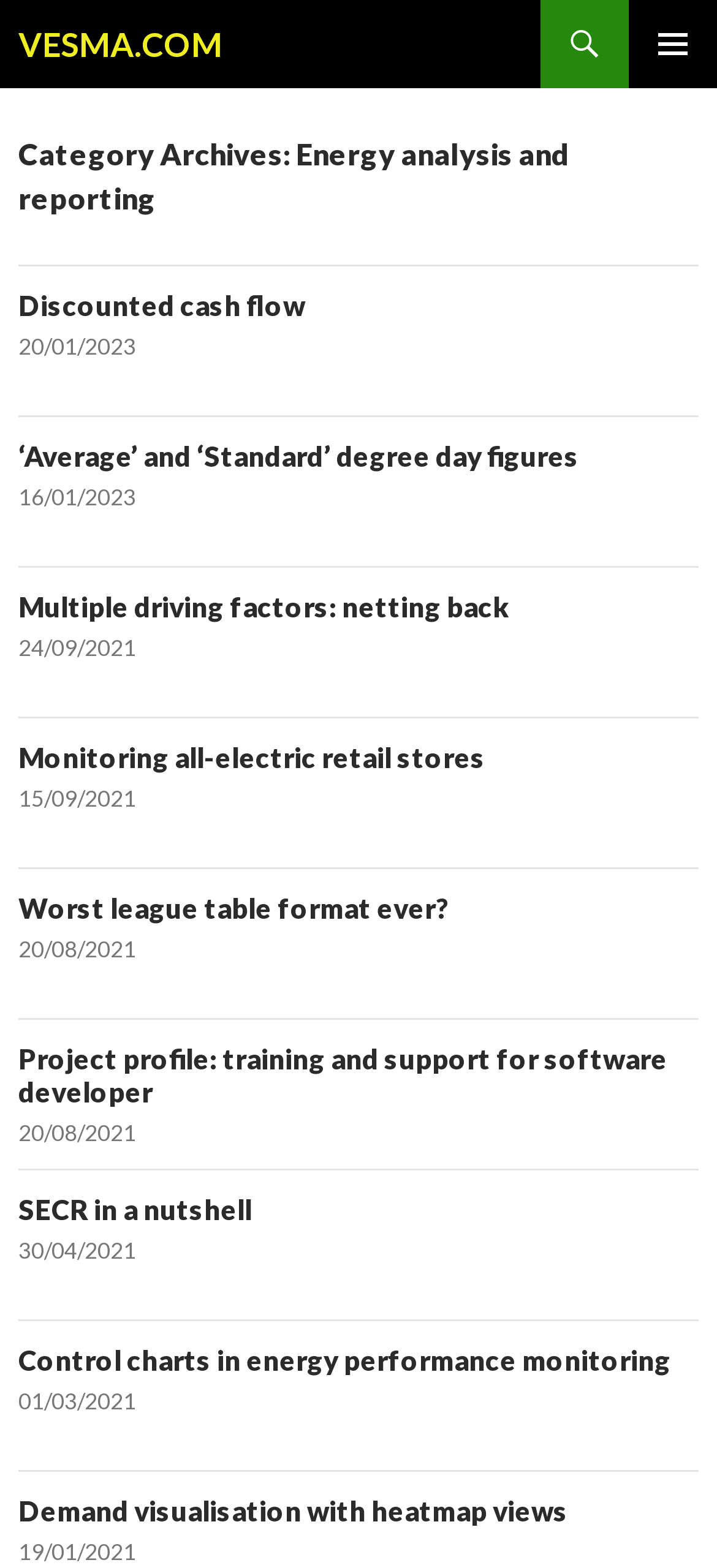Please identify the bounding box coordinates of where to click in order to follow the instruction: "Click on the primary menu button".

[0.877, 0.0, 1.0, 0.056]